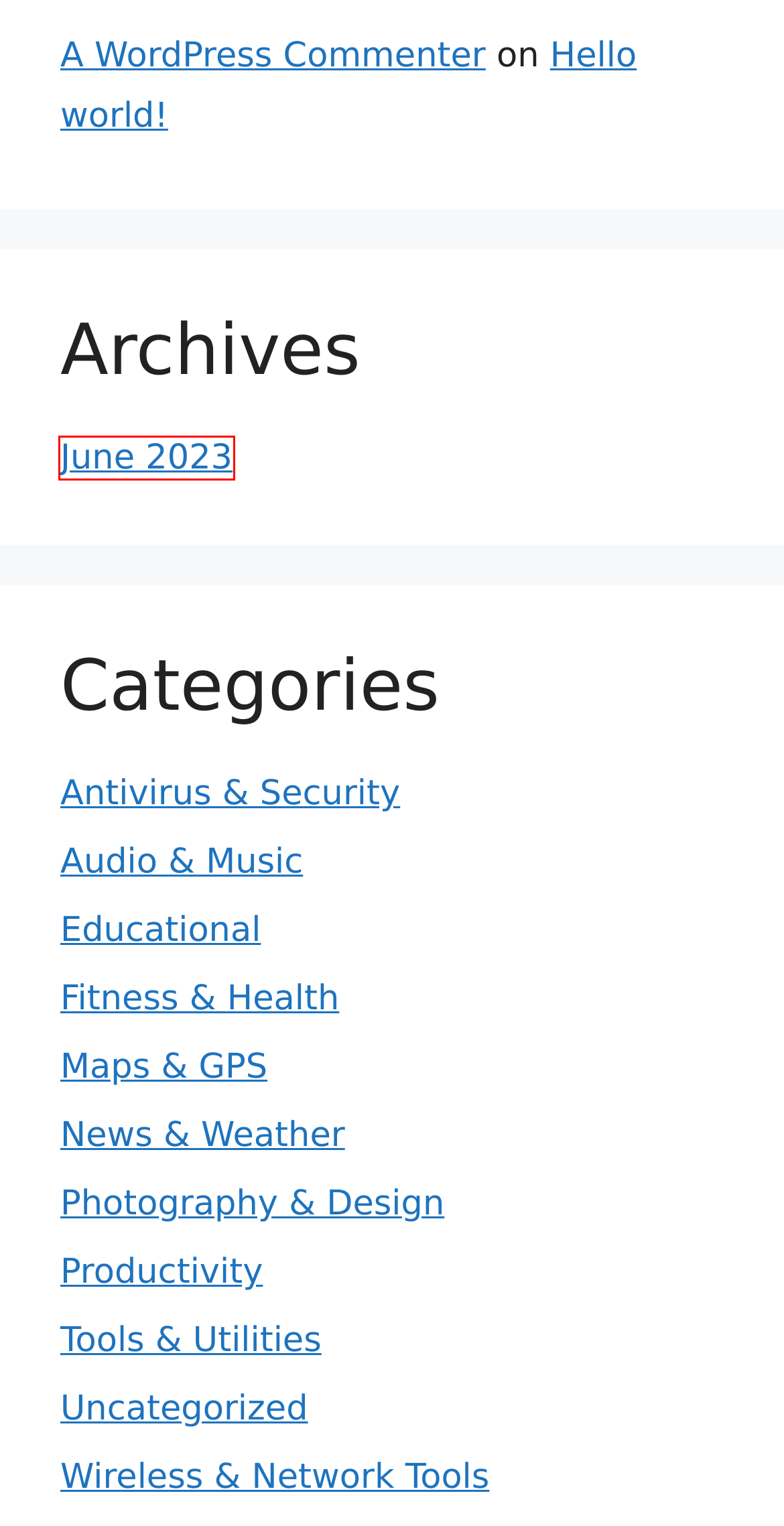Given a screenshot of a webpage with a red bounding box around an element, choose the most appropriate webpage description for the new page displayed after clicking the element within the bounding box. Here are the candidates:
A. Maps & GPS Archives - Softwar2Crack
B. Educational Archives - Softwar2Crack
C. Fitness & Health Archives - Softwar2Crack
D. Blog Tool, Publishing Platform, and CMS – WordPress.org
E. June 2023 - Softwar2Crack
F. Uncategorized Archives - Softwar2Crack
G. Hello world! - Softwar2Crack
H. Tools & Utilities Archives - Softwar2Crack

E